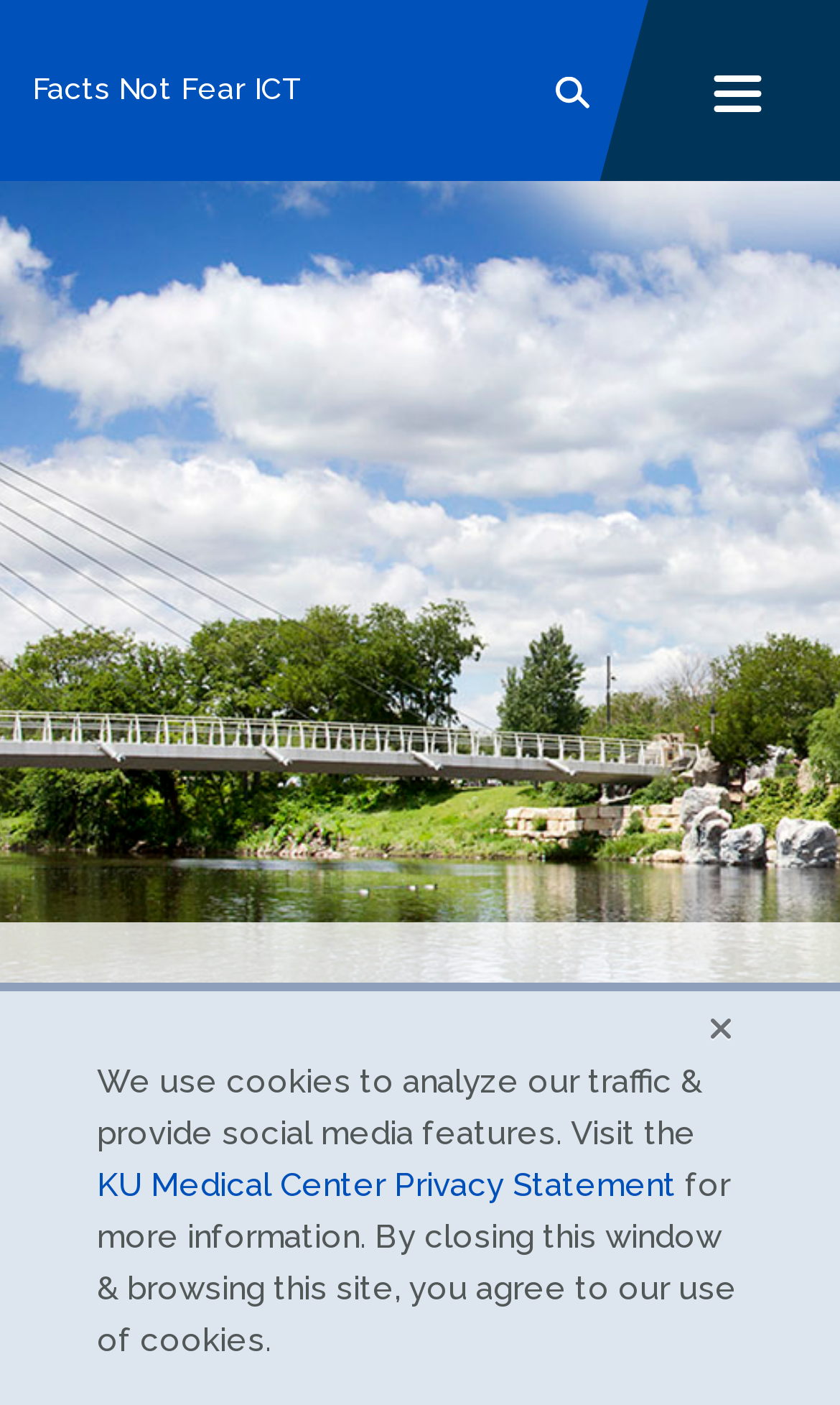Select the bounding box coordinates of the element I need to click to carry out the following instruction: "Explore business phone system options".

None